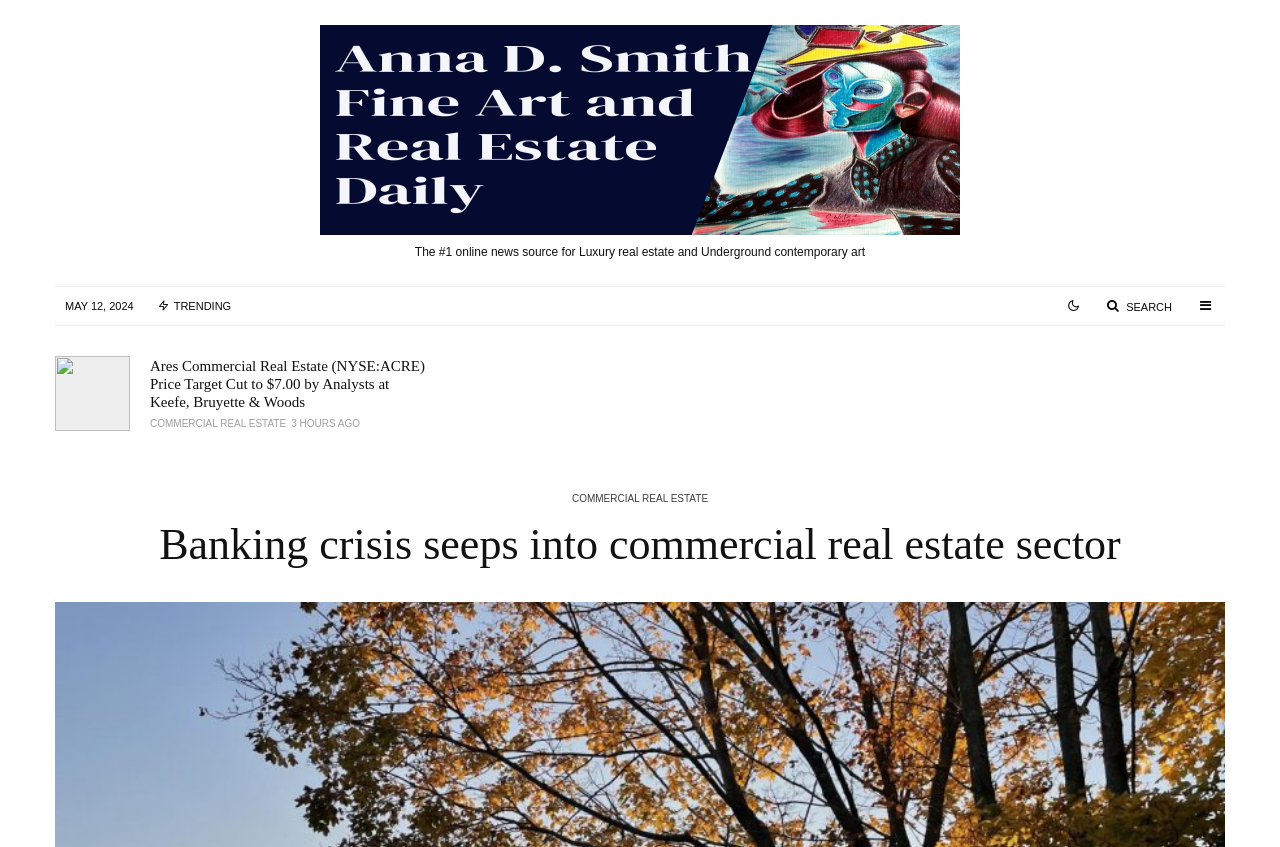Locate the bounding box coordinates of the clickable area needed to fulfill the instruction: "Search for something".

[0.854, 0.341, 0.927, 0.381]